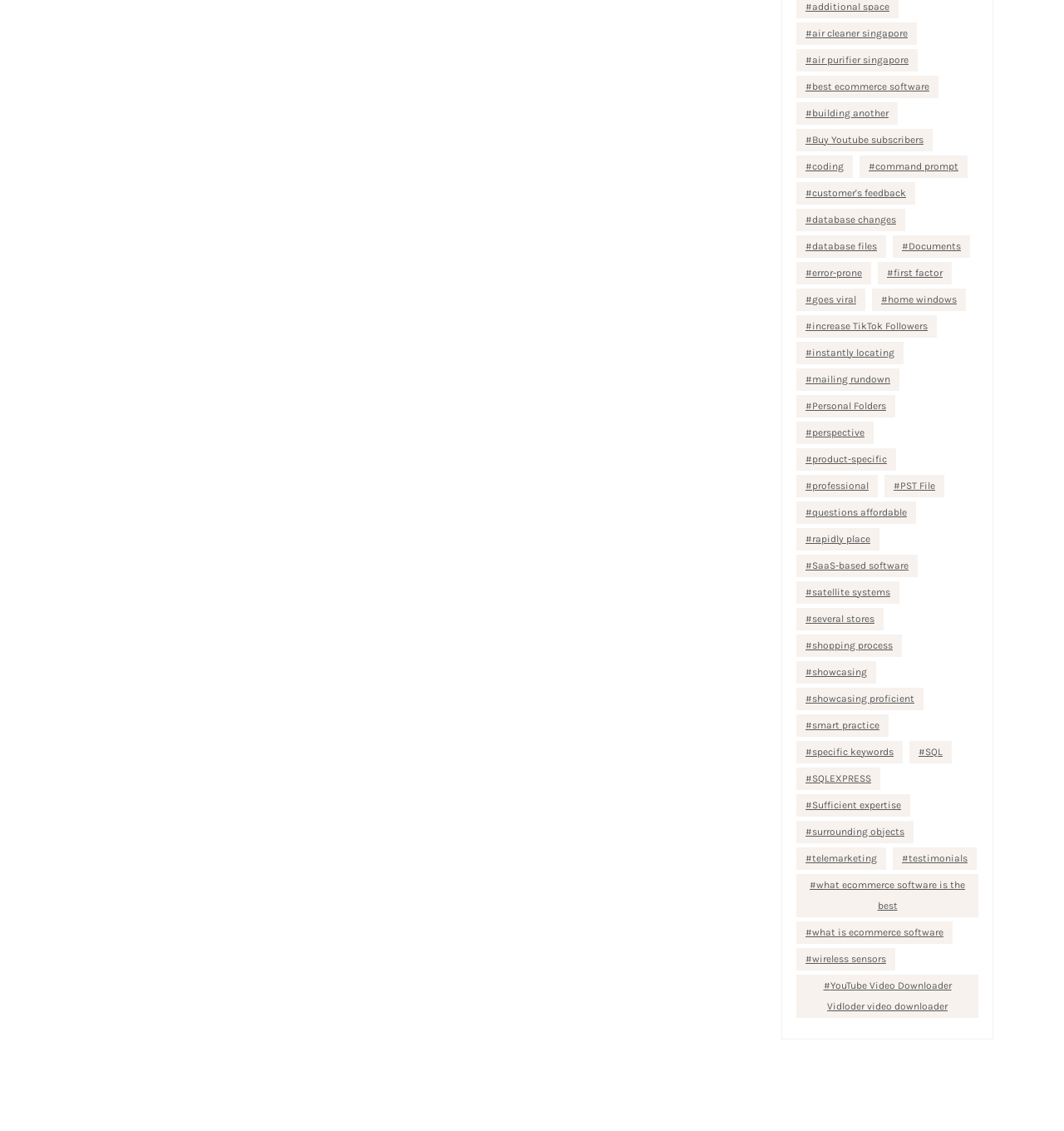Can you find the bounding box coordinates for the element that needs to be clicked to execute this instruction: "Visit 'what ecommerce software is the best'"? The coordinates should be given as four float numbers between 0 and 1, i.e., [left, top, right, bottom].

[0.748, 0.772, 0.92, 0.811]